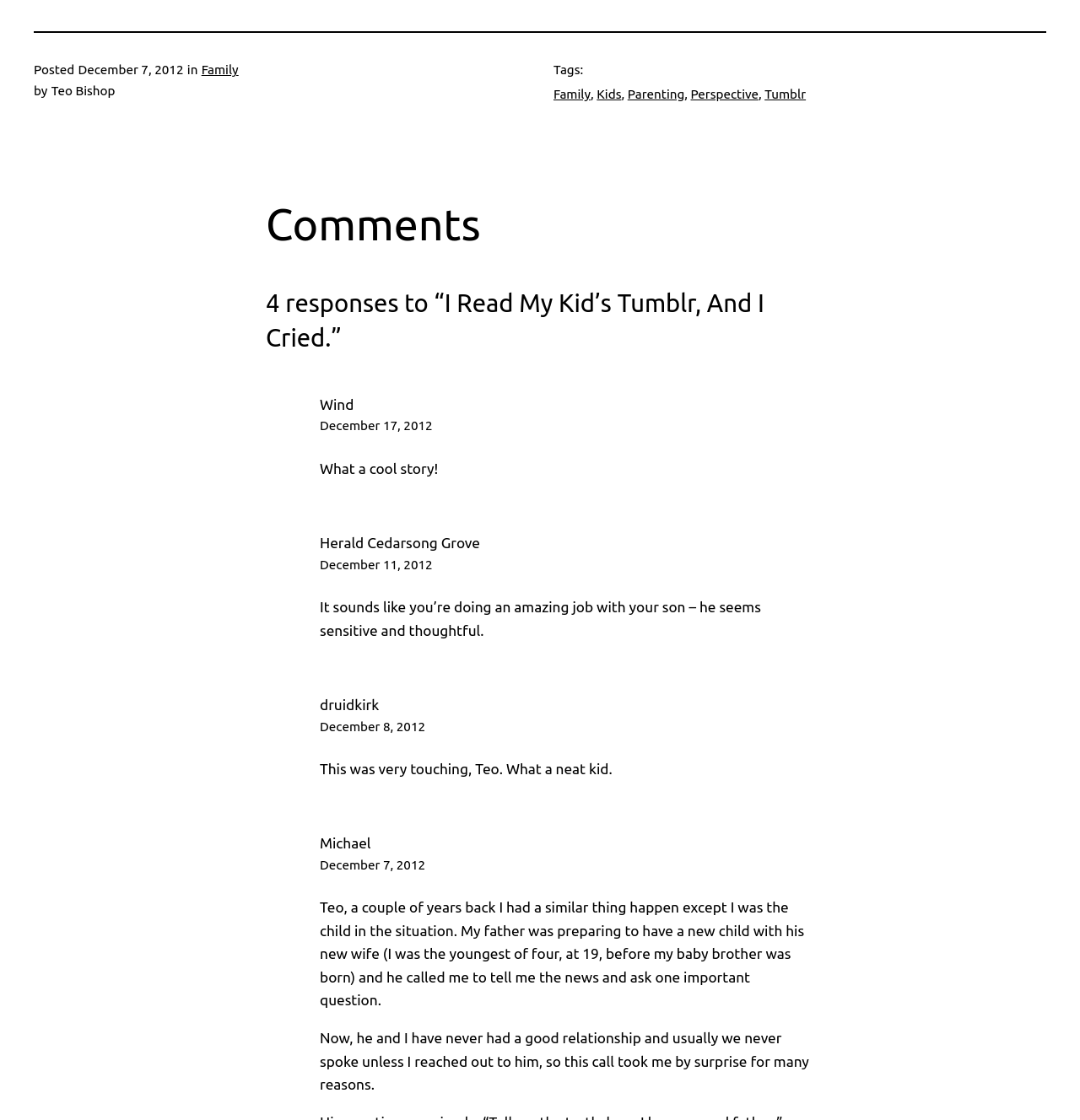Please predict the bounding box coordinates (top-left x, top-left y, bottom-right x, bottom-right y) for the UI element in the screenshot that fits the description: Get shortened URL

None